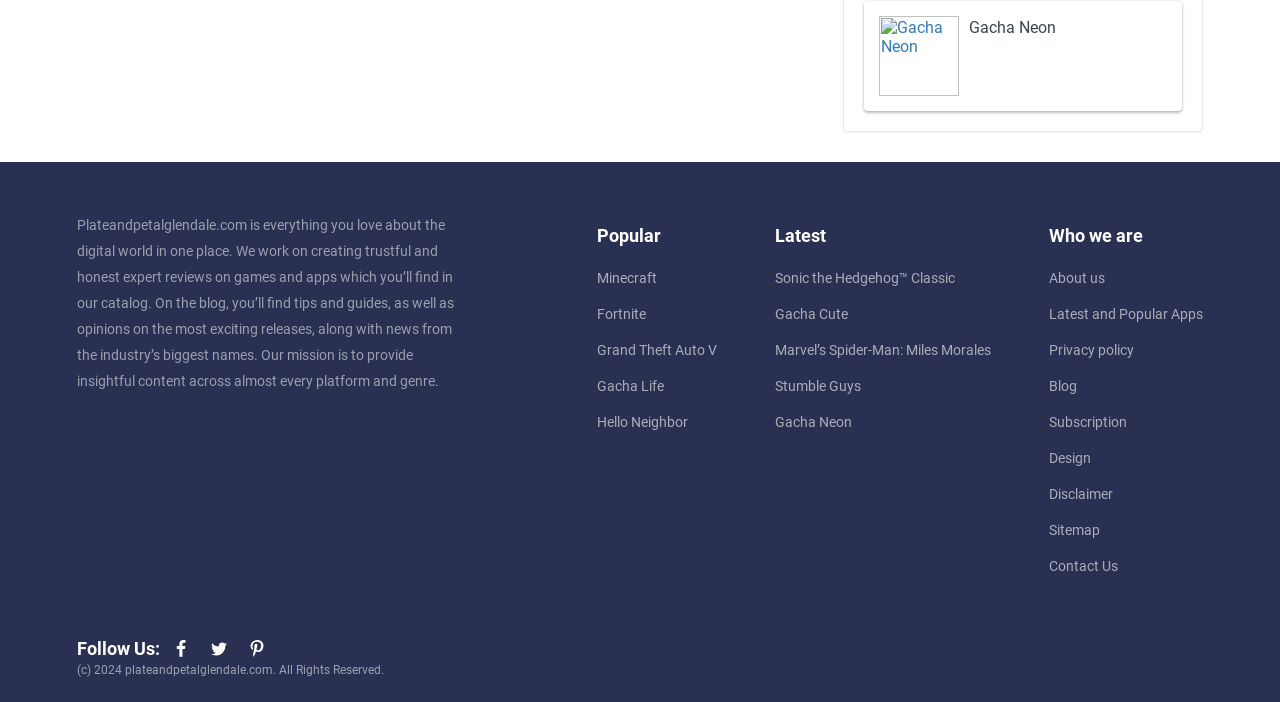Find the UI element described as: "Minecraft" and predict its bounding box coordinates. Ensure the coordinates are four float numbers between 0 and 1, [left, top, right, bottom].

[0.466, 0.385, 0.513, 0.408]